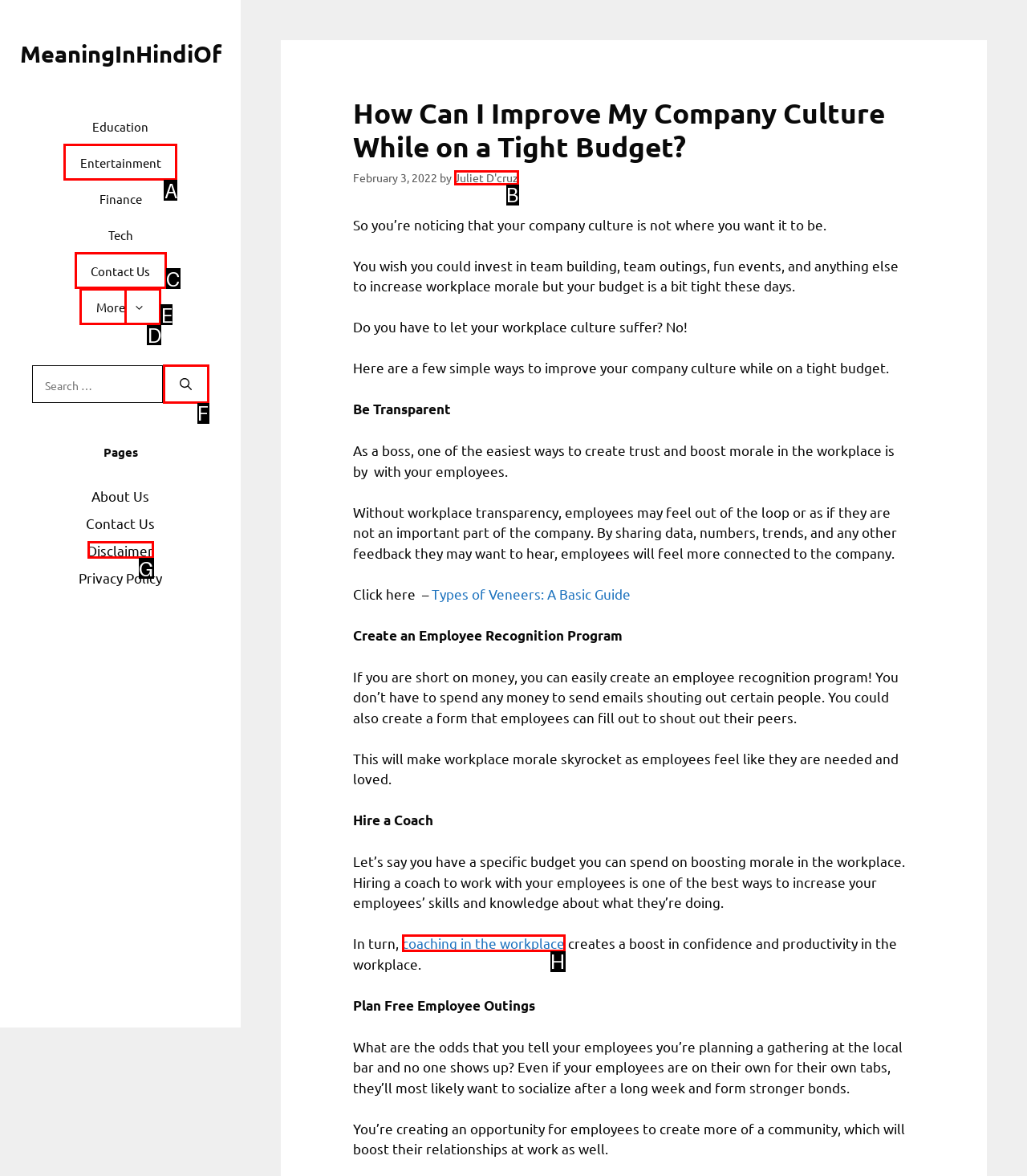Match the description: coaching in the workplace to the appropriate HTML element. Respond with the letter of your selected option.

H